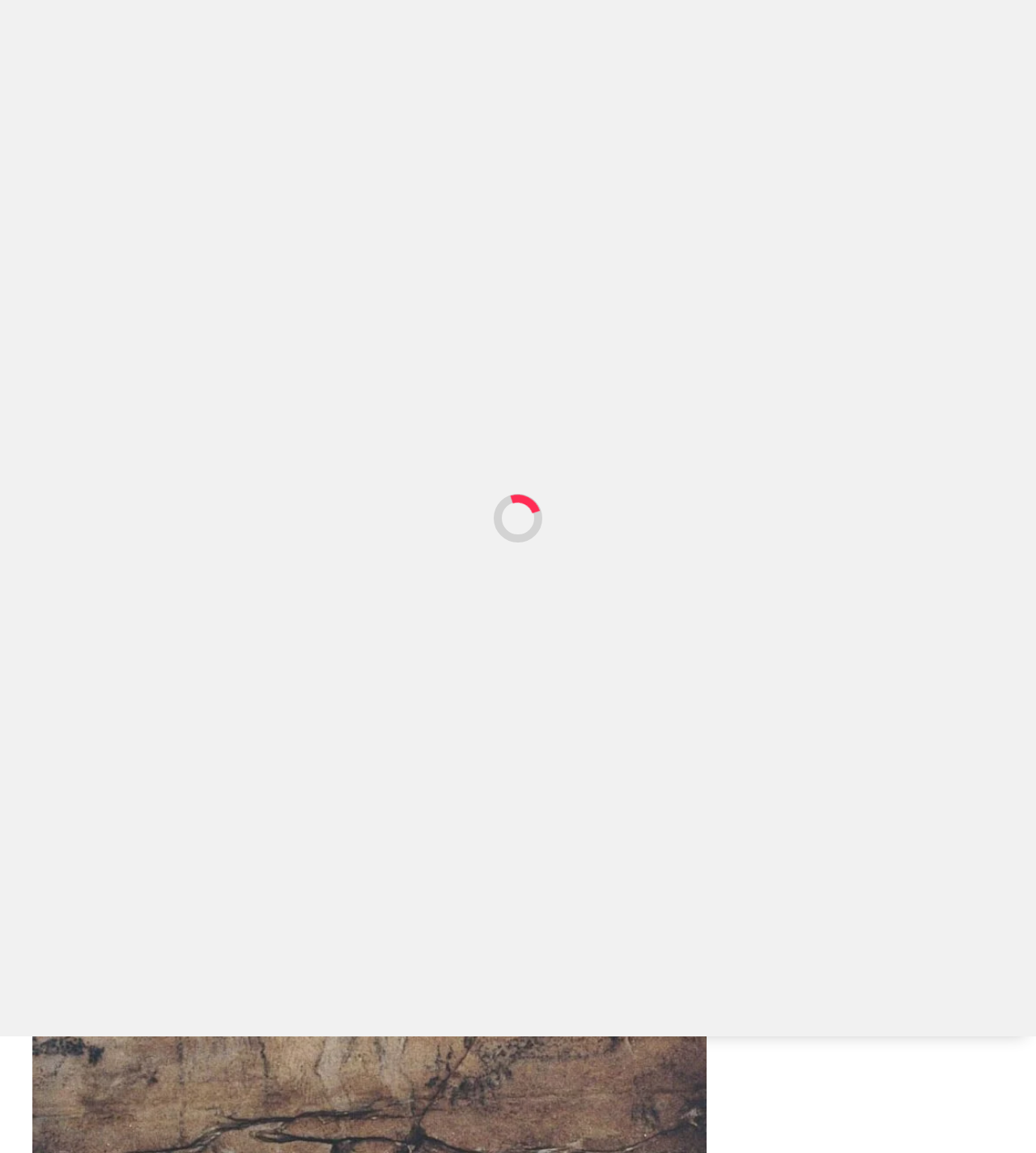Summarize the webpage comprehensively, mentioning all visible components.

This webpage is about Picture Cave in Warren County, Missouri, which contains over 290 pre-historical, Mississippian pictographs. At the top of the page, there is a dialog box for managing cookie consent, with a close button, a description of the cookie policy, and buttons to accept or opt-out. Below this, there is a navigation menu with links to "About", "Blog", "Contact", "Privacy Policy", and "Terms and Conditions".

On the top-right corner, there are social media links to Instagram, Facebook, Pinterest, and a link to opt-out preferences. Next to these, there is a logo image. Below the navigation menu, there is a secondary navigation menu with links to "Home", "Crime", "Disasters", "Frontier", "Historical Events", "Historical Figures", "Native Americans", "Weird", and "War".

On the right side of the page, there is a search bar with a search button. Below this, there is a section titled "Recent Posts" with links to several articles, including "The Italian Hall Disaster: a fateful Christmas Party", "The “cathedral” in rural Kansas", and "Picture Cave: the Mississippian Sistine Chapel". Further down, there is a section titled "Meta" with links to "Log in", "Entries feed", "Comments feed", and "WordPress.org".

In the main content area, there is an iframe with an advertisement and a heading that reads "Picture Cave: the Mississippian Sistine Chapel". Below this, there are links to "Devin Walk" and "29 July 2023", as well as a link with a zero icon.